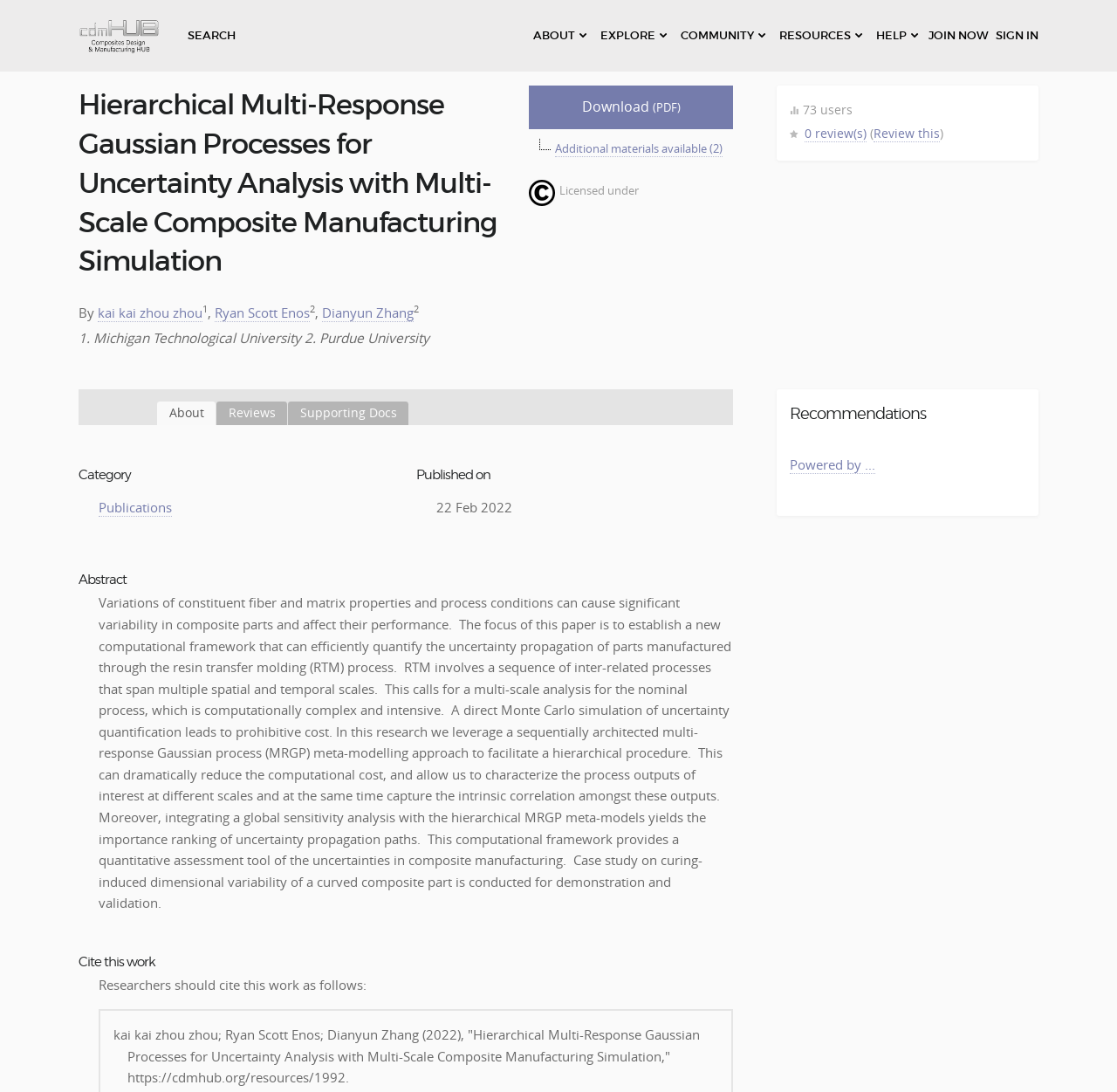Mark the bounding box of the element that matches the following description: "Resources".

[0.691, 0.017, 0.778, 0.049]